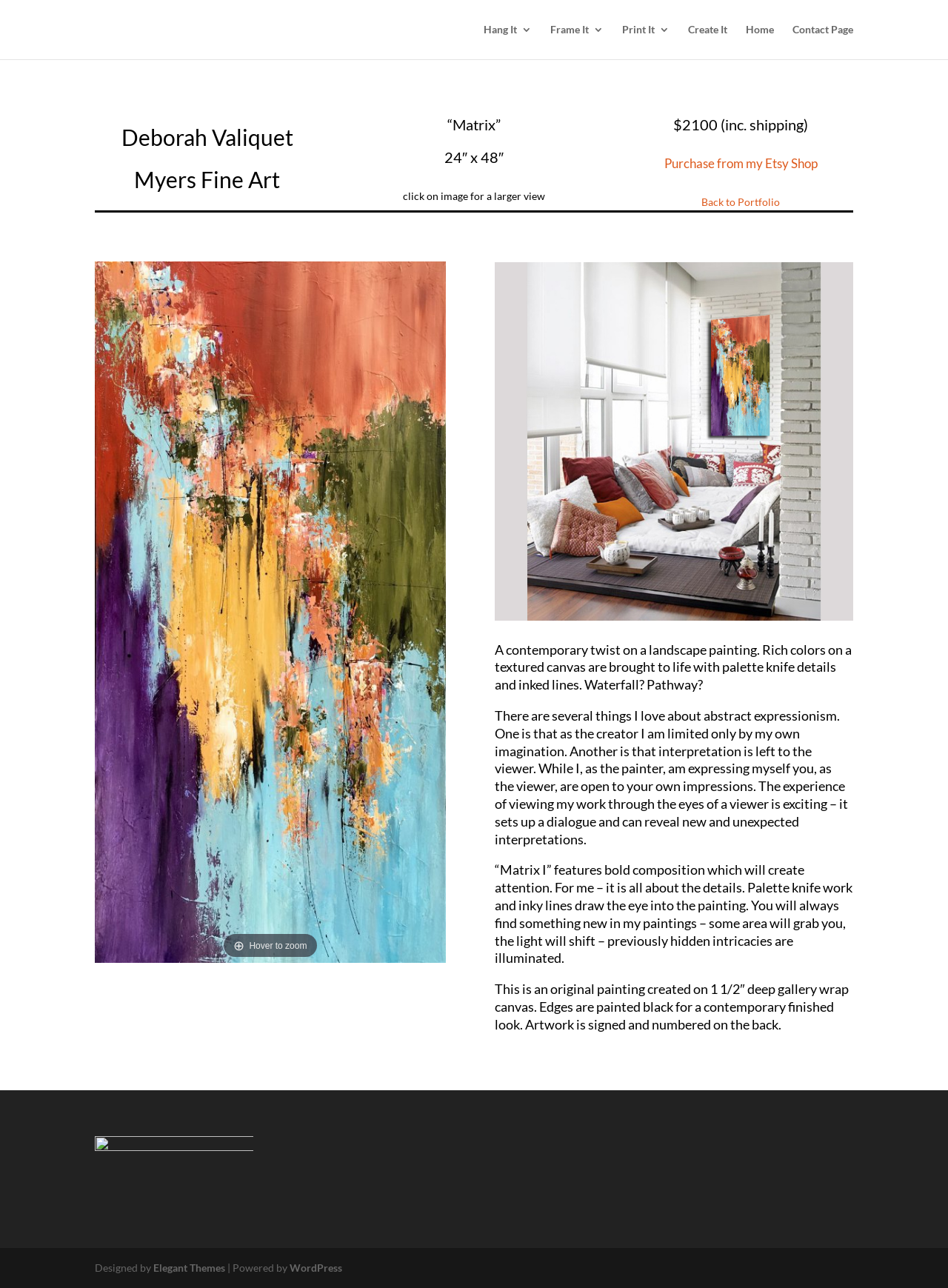Identify the bounding box coordinates of the clickable region to carry out the given instruction: "Purchase the artwork from Etsy Shop".

[0.7, 0.121, 0.862, 0.133]